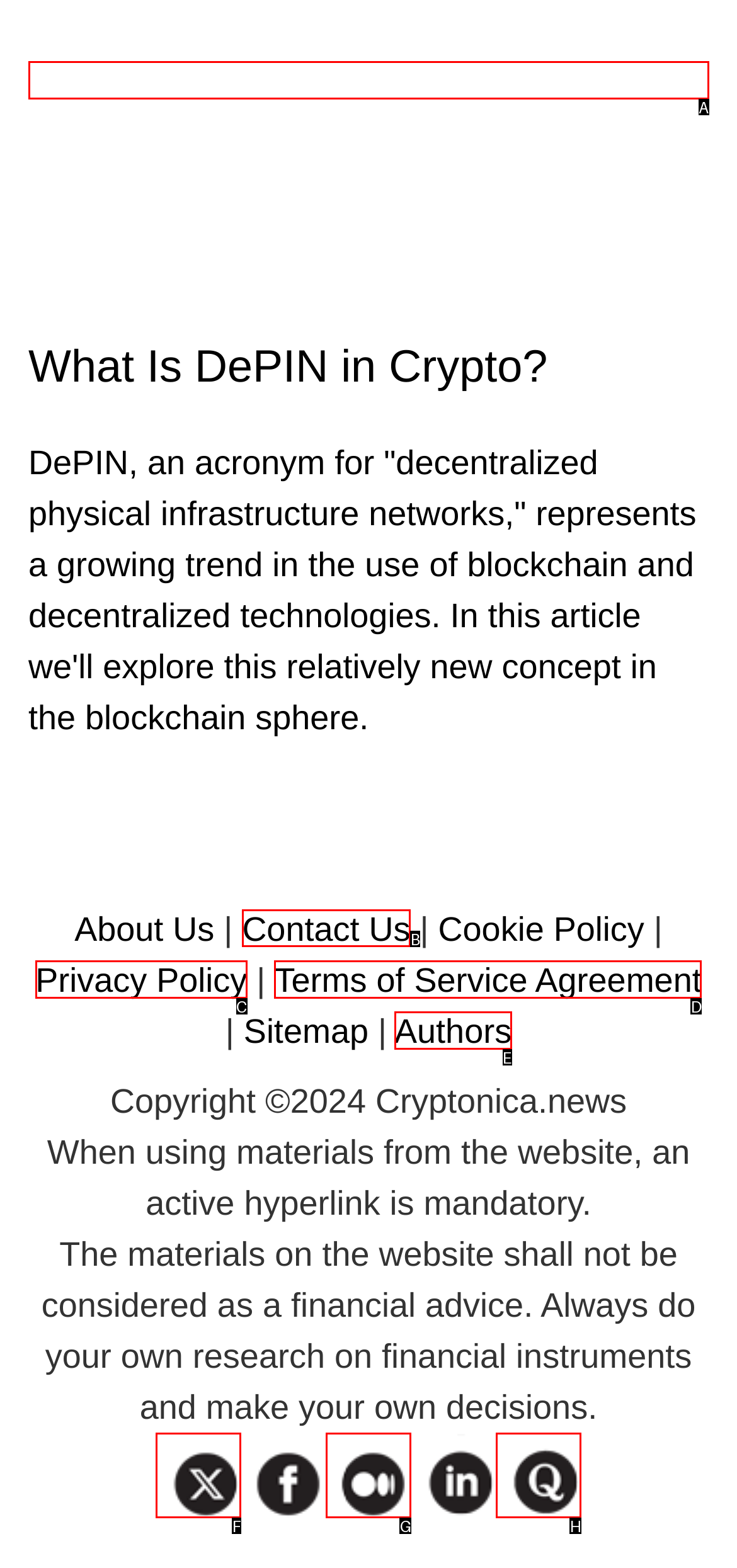What option should you select to complete this task: Contact Us? Indicate your answer by providing the letter only.

B